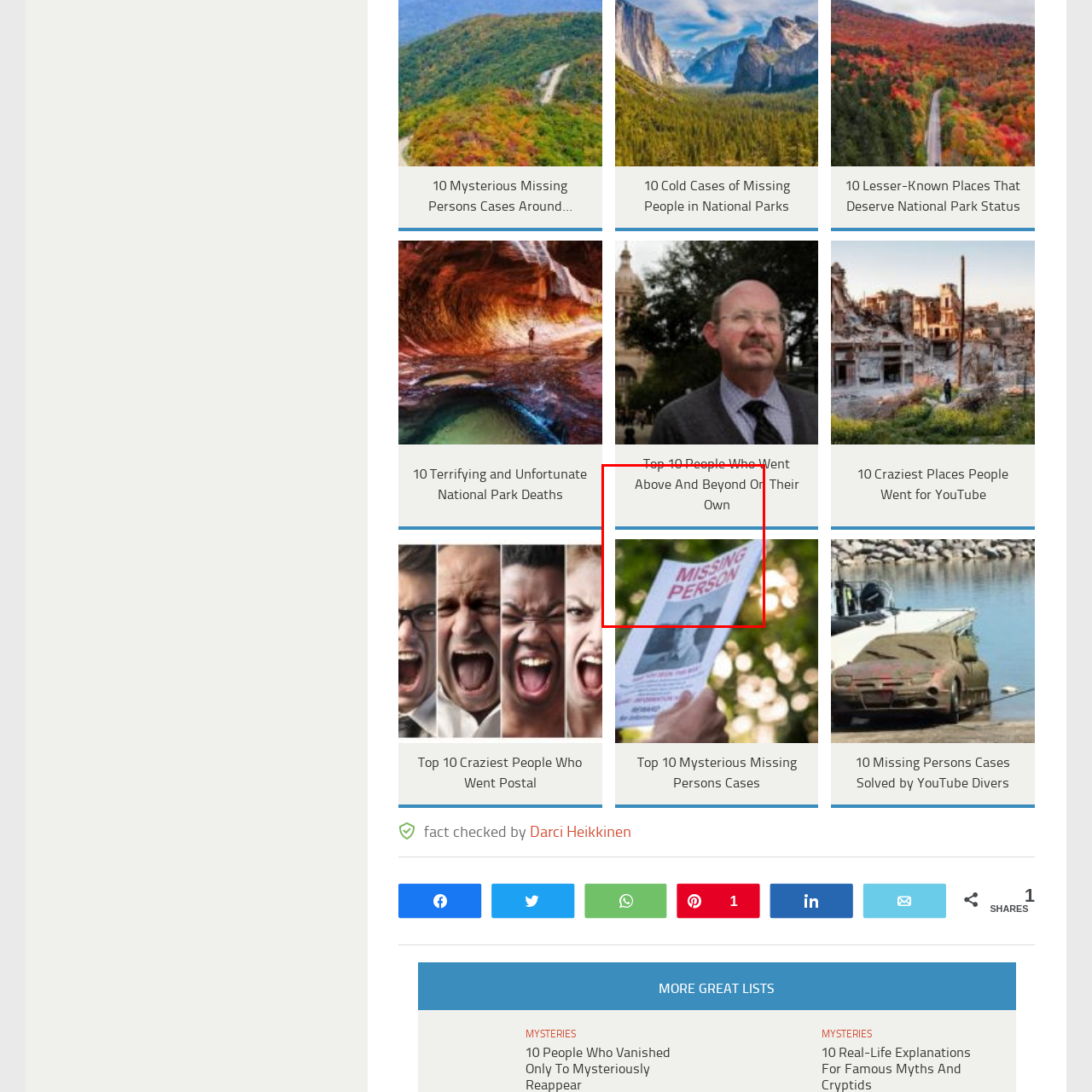Examine the image inside the red outline, Where is the poster likely to be located?
 Answer with a single word or phrase.

Outdoor setting